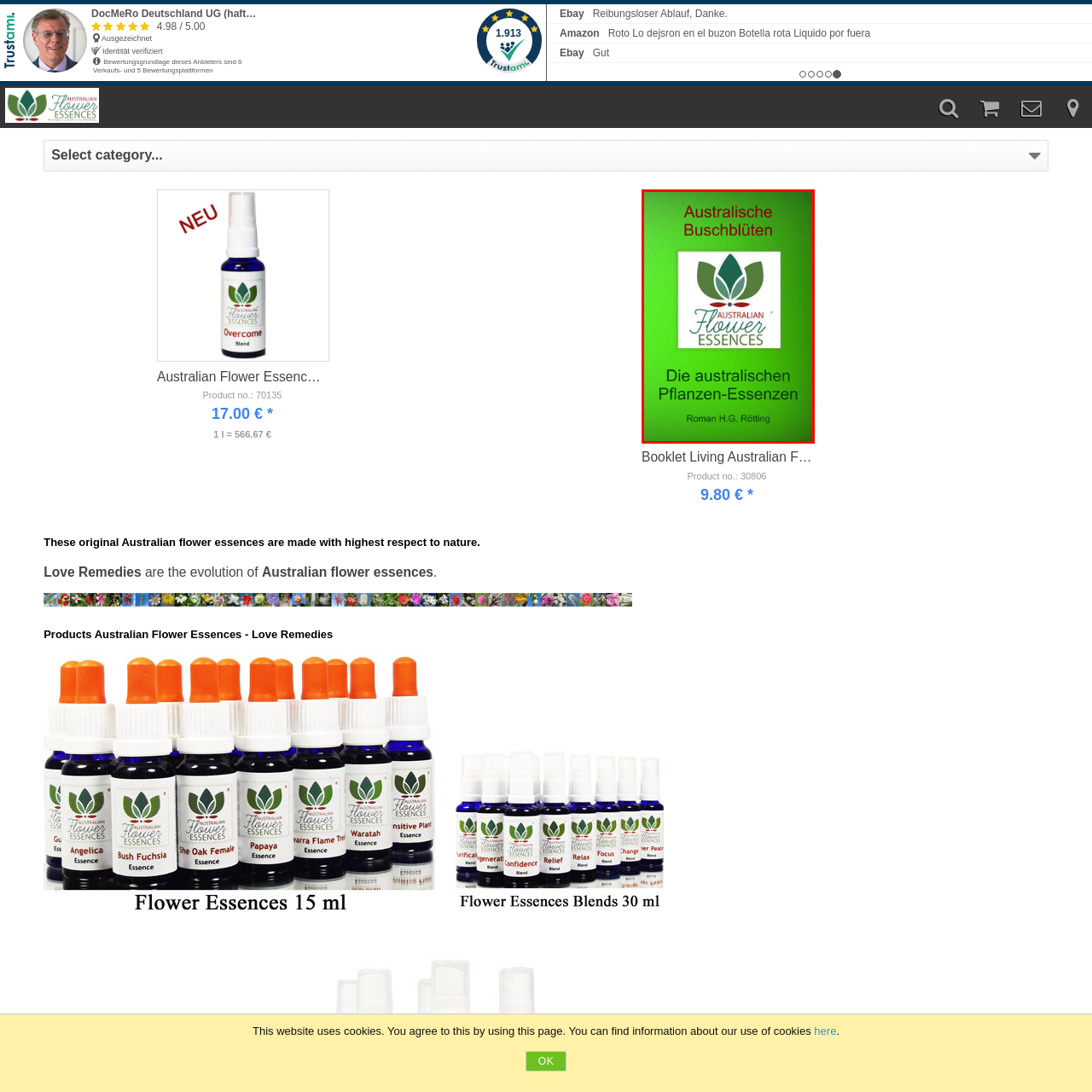What is the logo of?
Look at the image inside the red bounding box and craft a detailed answer using the visual details you can see.

The logo featuring stylized green leaves and decorative font is for 'Australian Flower Essences', which is displayed at the top of the booklet cover.